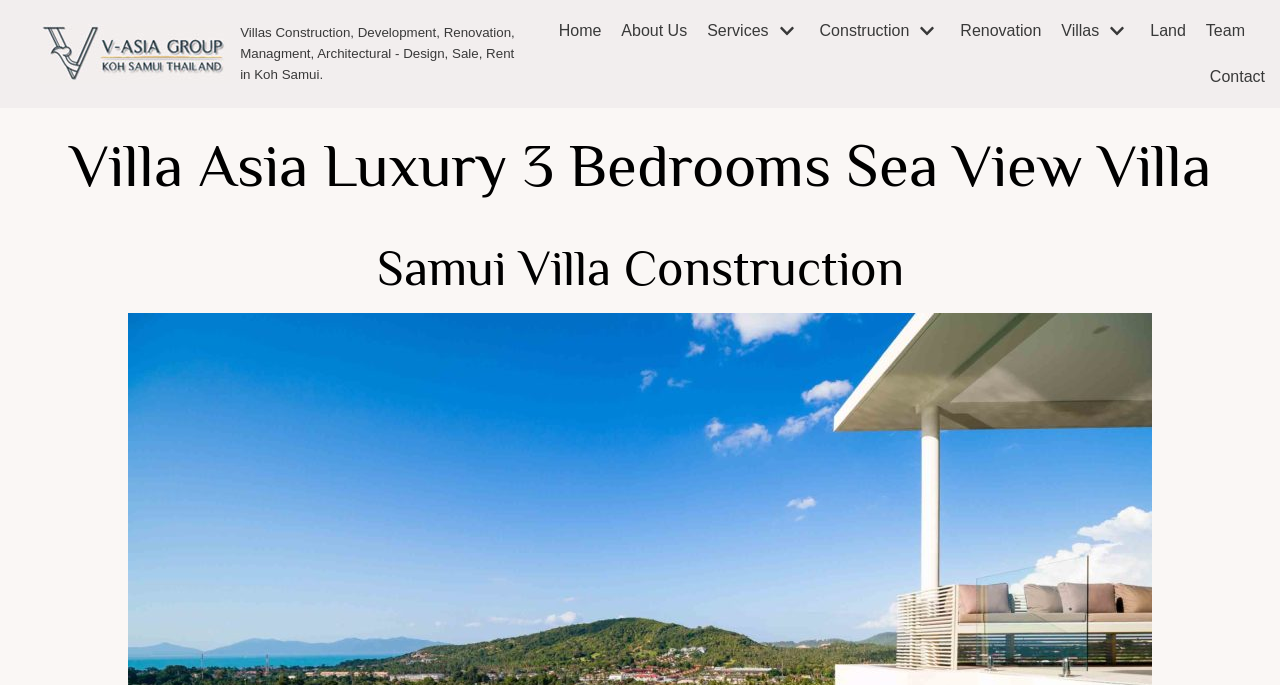Find the bounding box coordinates of the area that needs to be clicked in order to achieve the following instruction: "go to home page". The coordinates should be specified as four float numbers between 0 and 1, i.e., [left, top, right, bottom].

[0.436, 0.027, 0.47, 0.064]